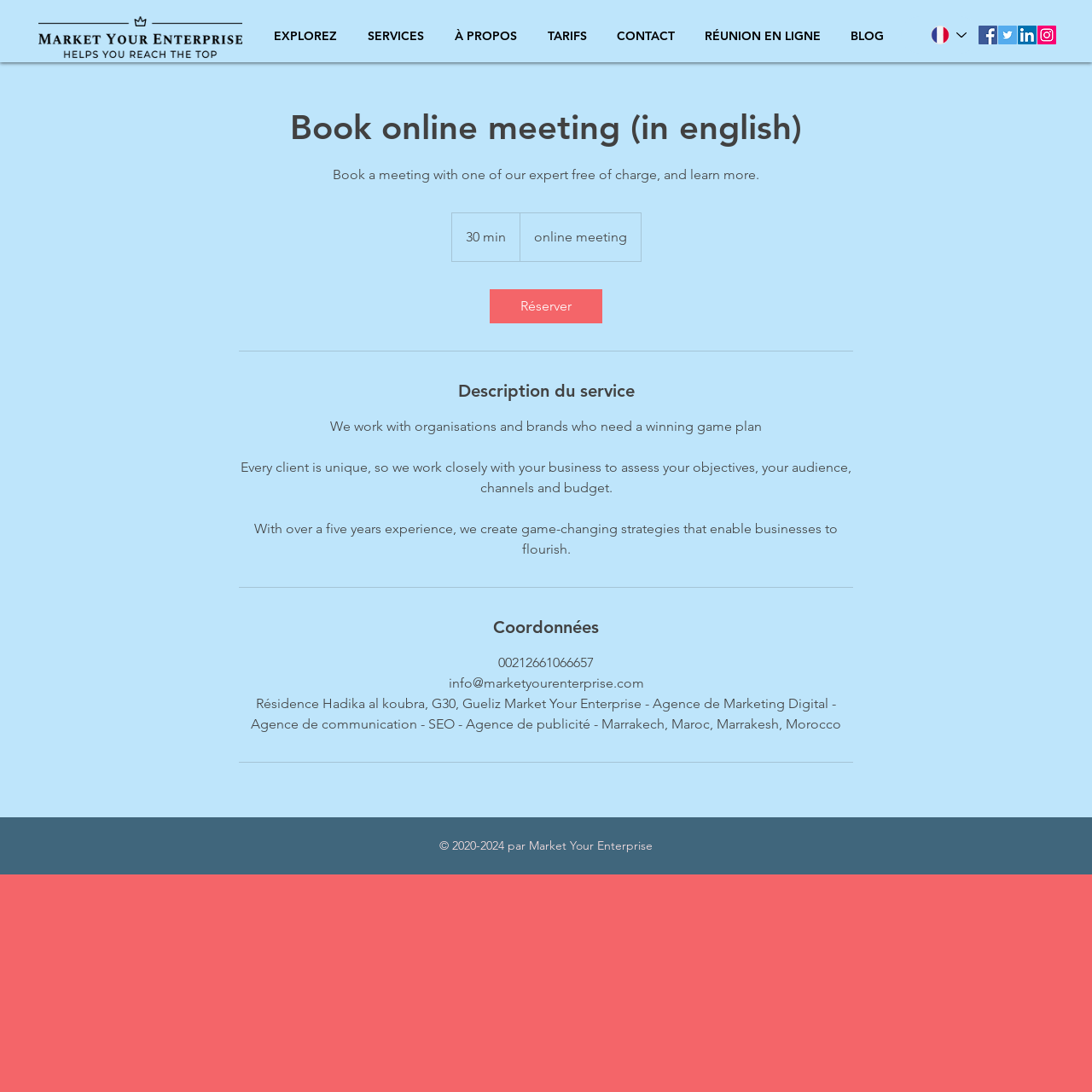Find the bounding box coordinates of the clickable element required to execute the following instruction: "Click EXPLOREZ". Provide the coordinates as four float numbers between 0 and 1, i.e., [left, top, right, bottom].

[0.236, 0.016, 0.322, 0.05]